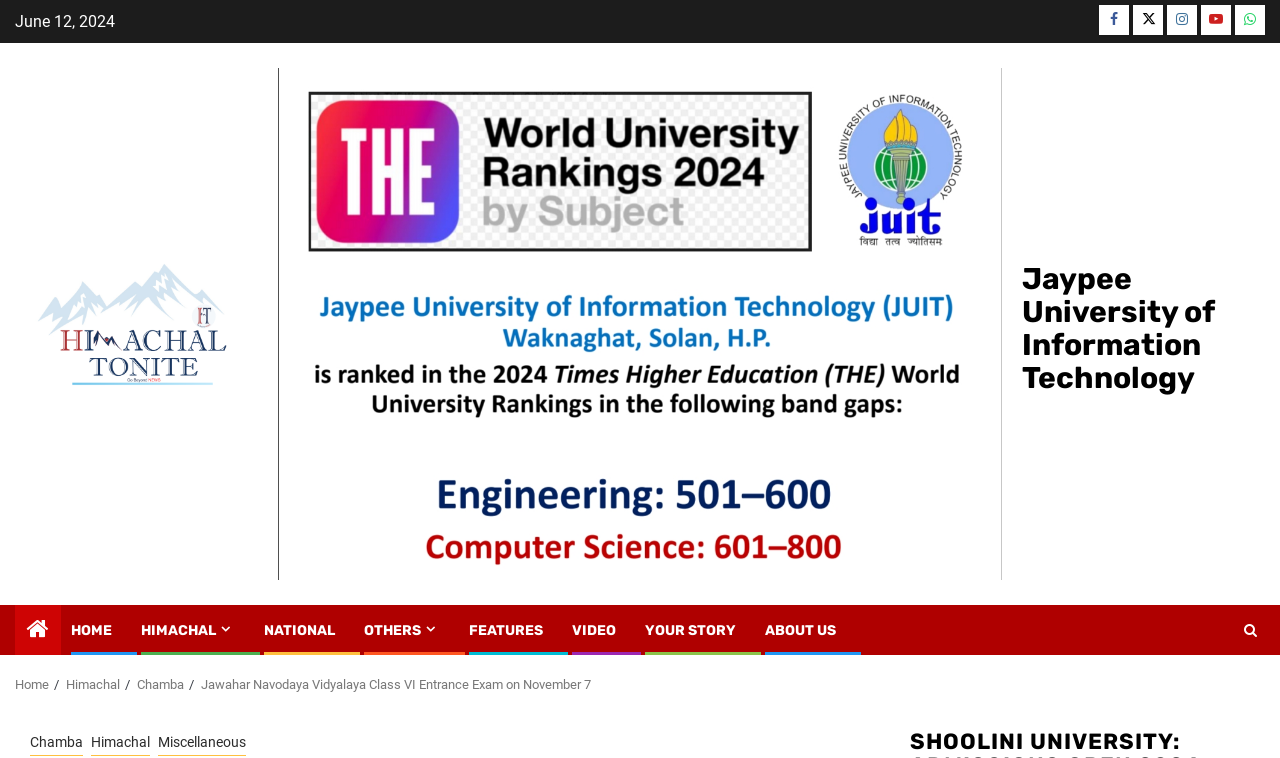Provide the bounding box coordinates for the UI element that is described as: "About Us".

[0.598, 0.821, 0.653, 0.843]